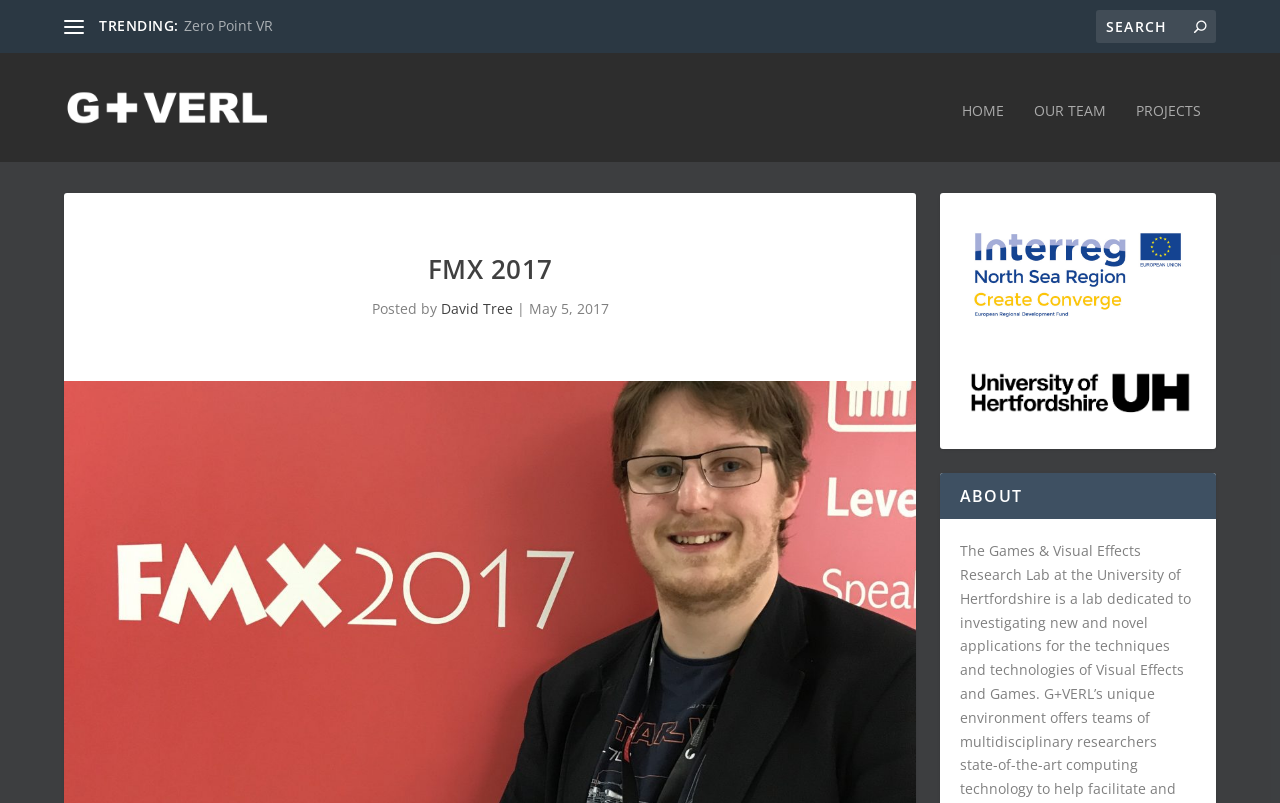Find the bounding box coordinates of the area that needs to be clicked in order to achieve the following instruction: "Check ABOUT". The coordinates should be specified as four float numbers between 0 and 1, i.e., [left, top, right, bottom].

[0.734, 0.601, 0.95, 0.658]